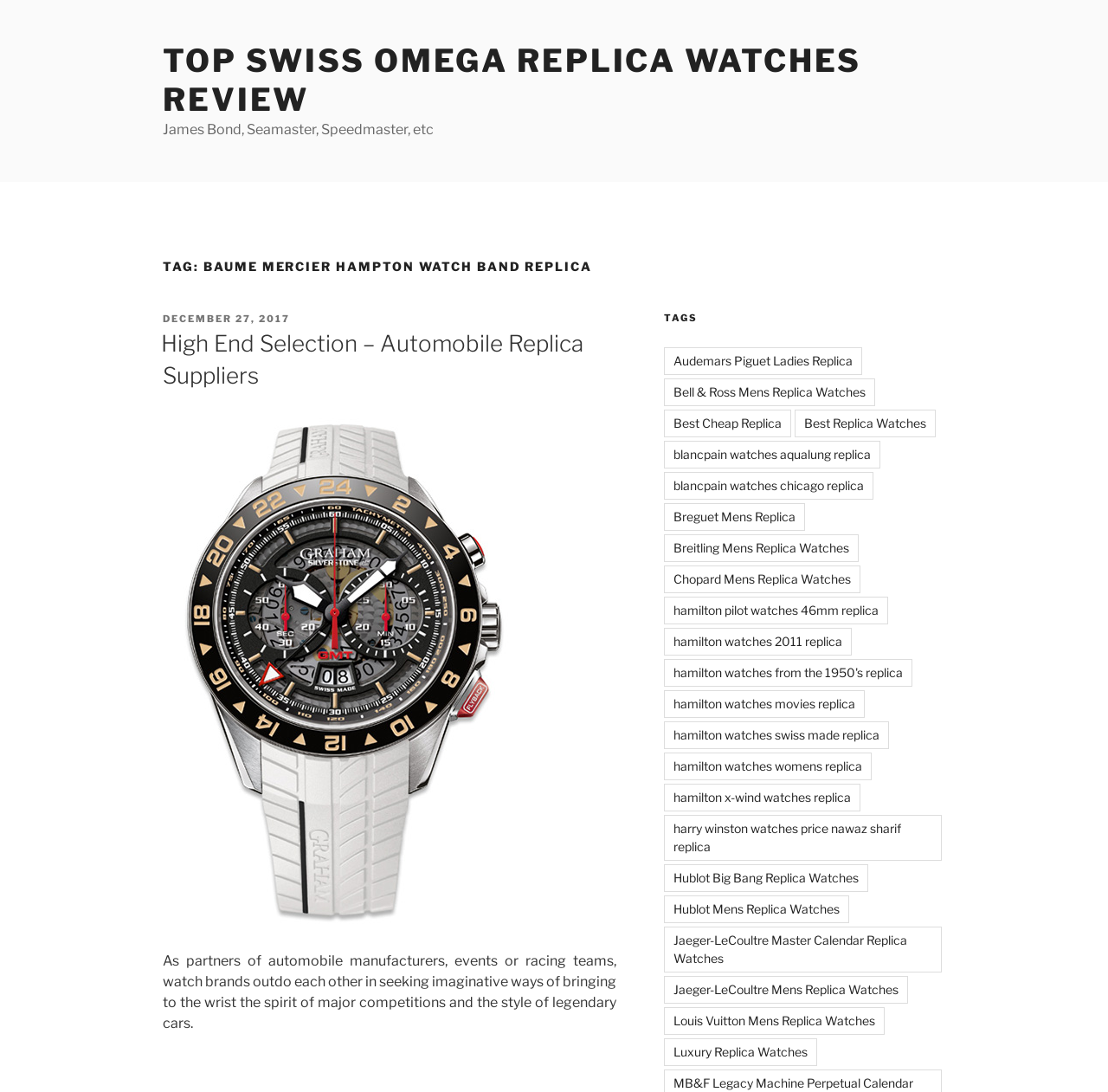What is the image related to?
Based on the image, provide your answer in one word or phrase.

Automobile